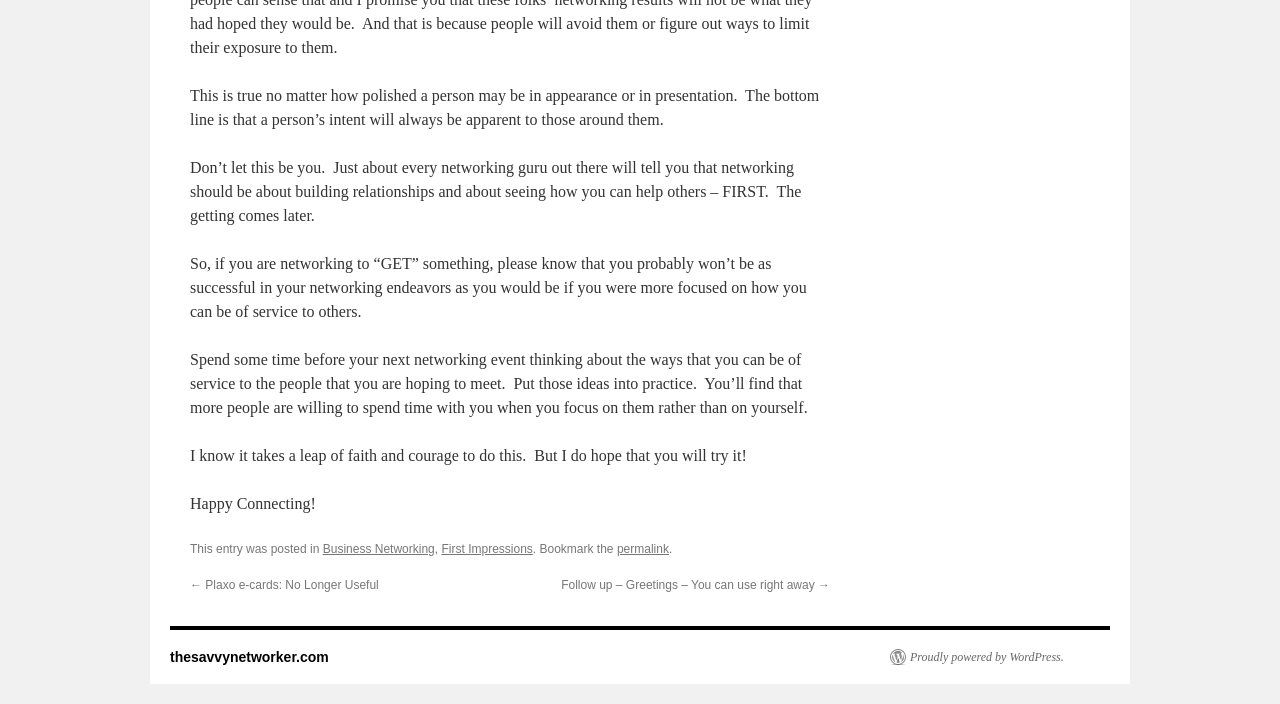Locate the bounding box of the UI element defined by this description: "permalink". The coordinates should be given as four float numbers between 0 and 1, formatted as [left, top, right, bottom].

[0.482, 0.77, 0.523, 0.79]